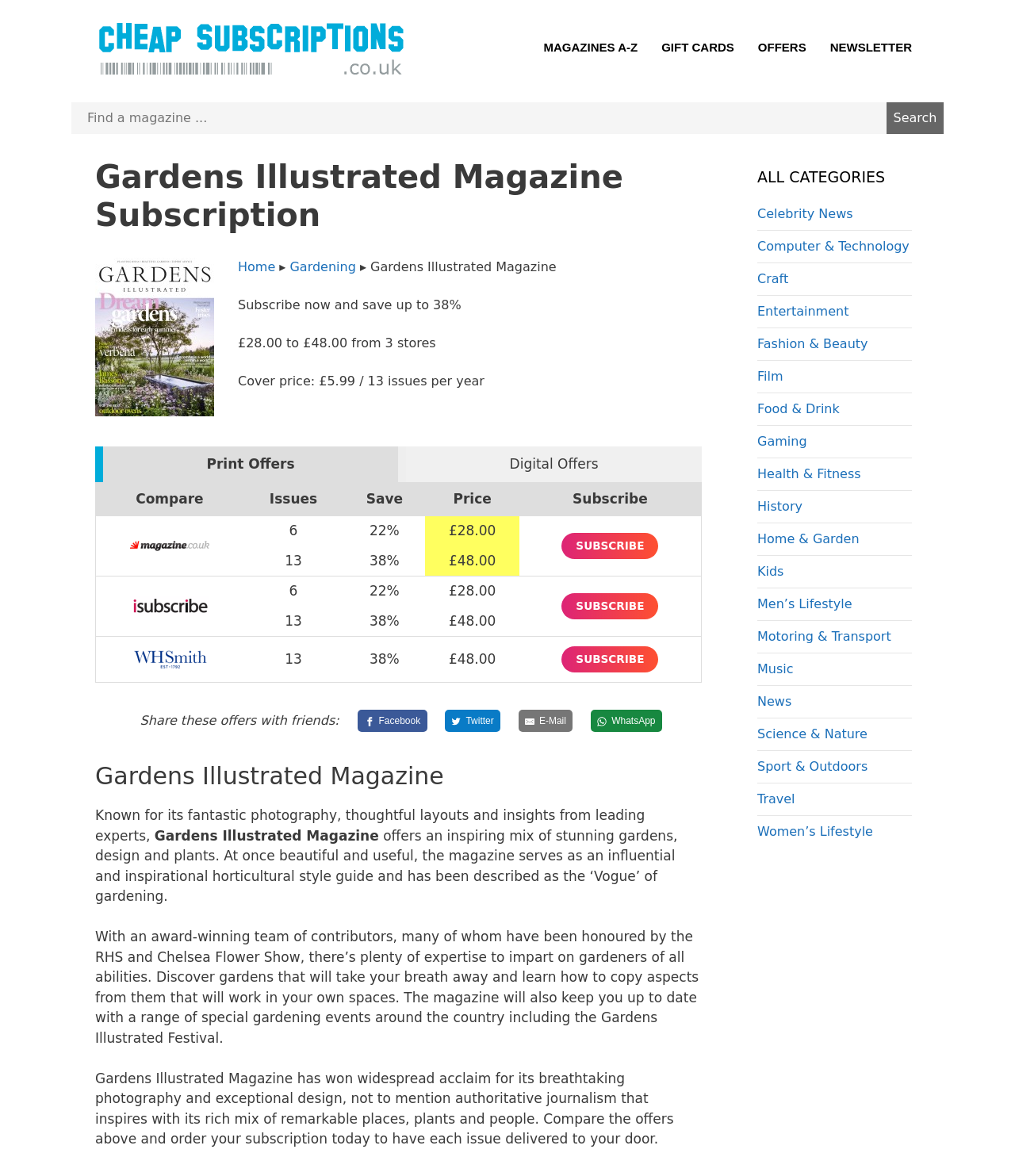Locate the bounding box of the UI element defined by this description: "name="s" placeholder="Find a magazine ..."". The coordinates should be given as four float numbers between 0 and 1, formatted as [left, top, right, bottom].

[0.07, 0.087, 0.873, 0.114]